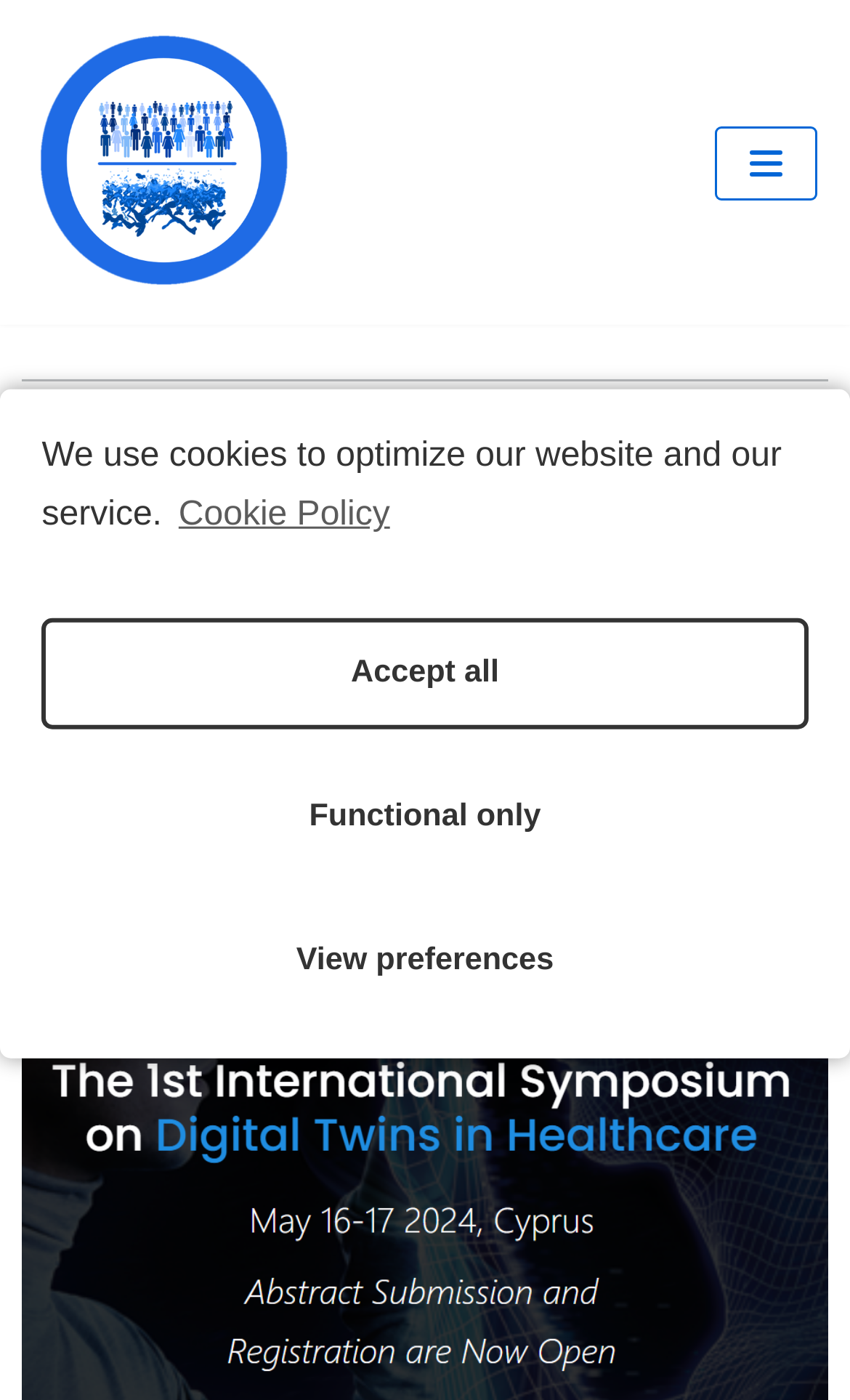Determine the bounding box for the UI element as described: "Accept all". The coordinates should be represented as four float numbers between 0 and 1, formatted as [left, top, right, bottom].

[0.049, 0.441, 0.951, 0.52]